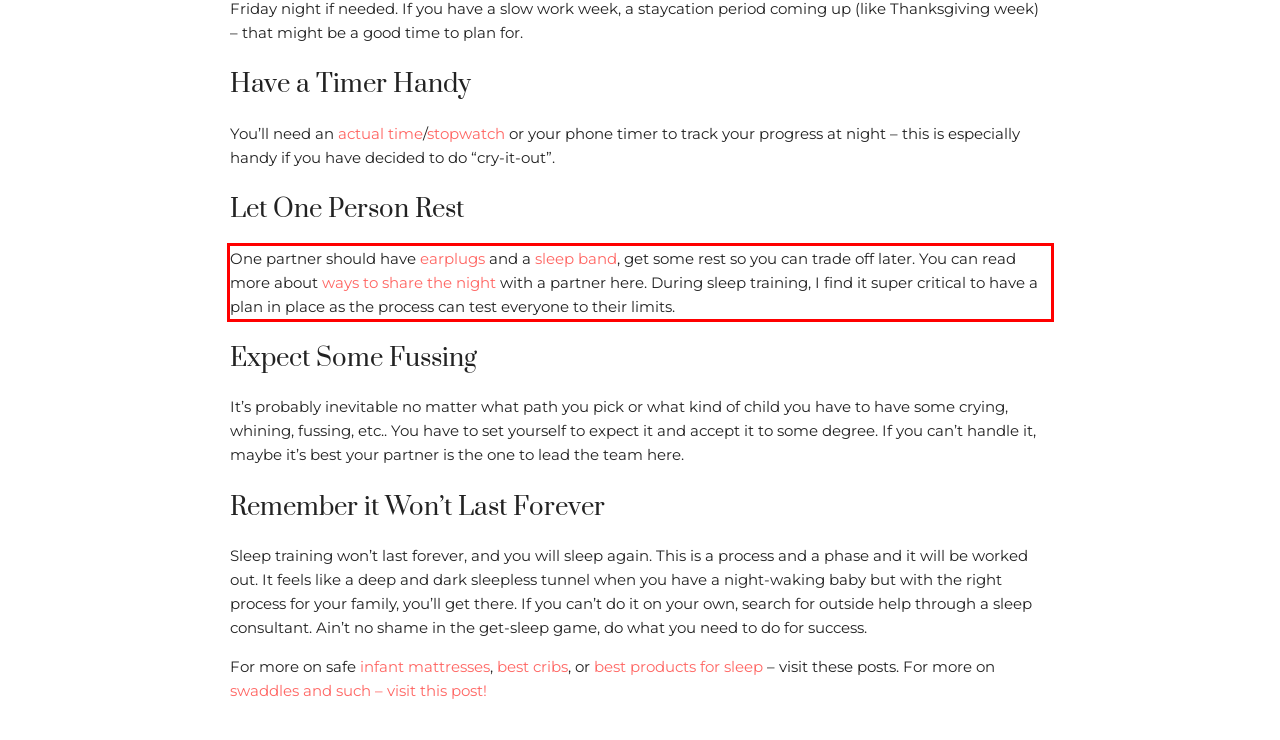Identify the text within the red bounding box on the webpage screenshot and generate the extracted text content.

One partner should have earplugs and a sleep band, get some rest so you can trade off later. You can read more about ways to share the night with a partner here. During sleep training, I find it super critical to have a plan in place as the process can test everyone to their limits.